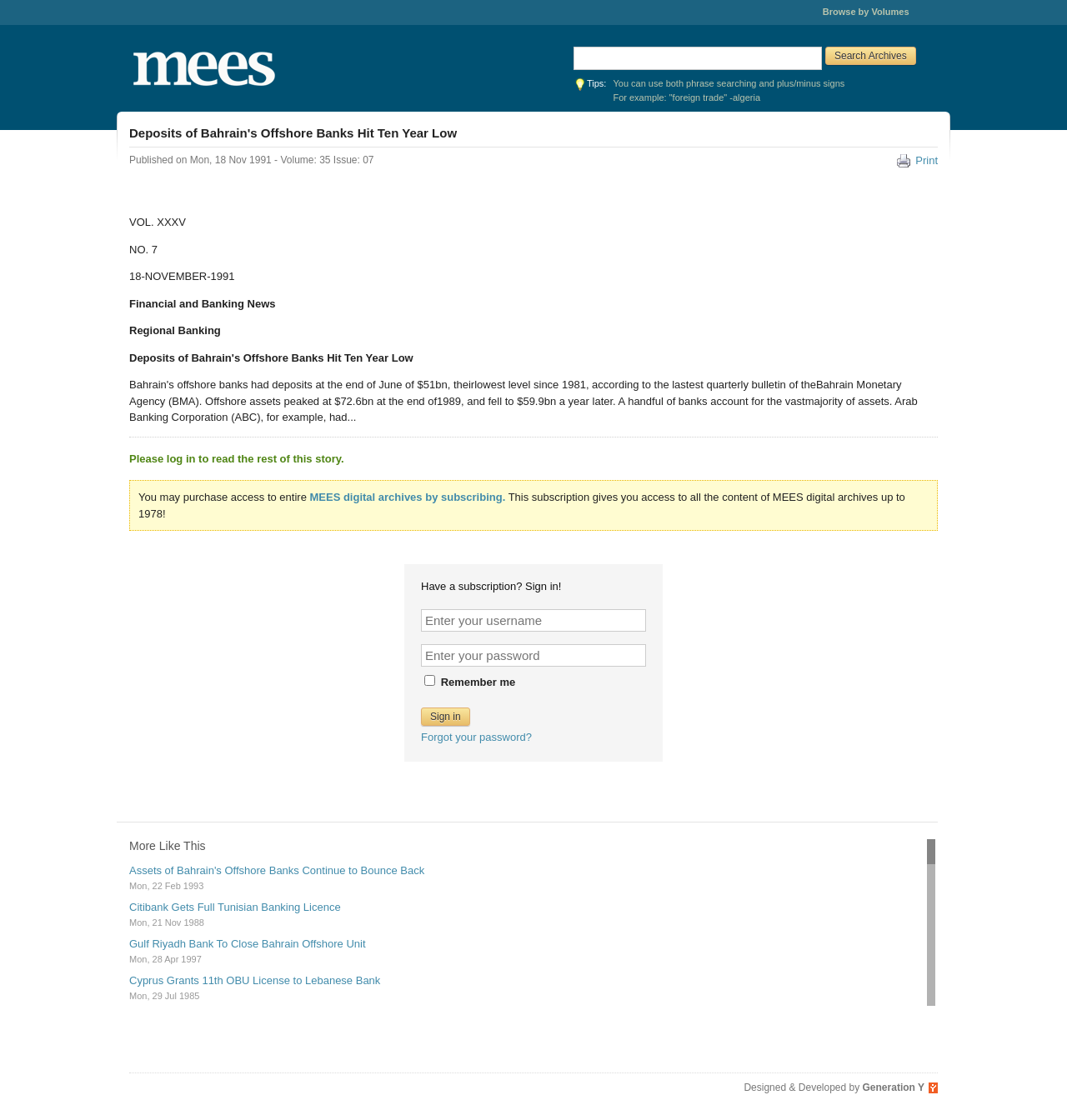Locate the bounding box coordinates of the element I should click to achieve the following instruction: "Sign in".

[0.395, 0.631, 0.44, 0.648]